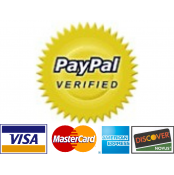Look at the image and give a detailed response to the following question: What is the purpose of the jagged edge on the seal?

According to the caption, the jagged edge on the seal is intended to symbolize authenticity, implying that it is a visual representation of the website's commitment to trust and security.